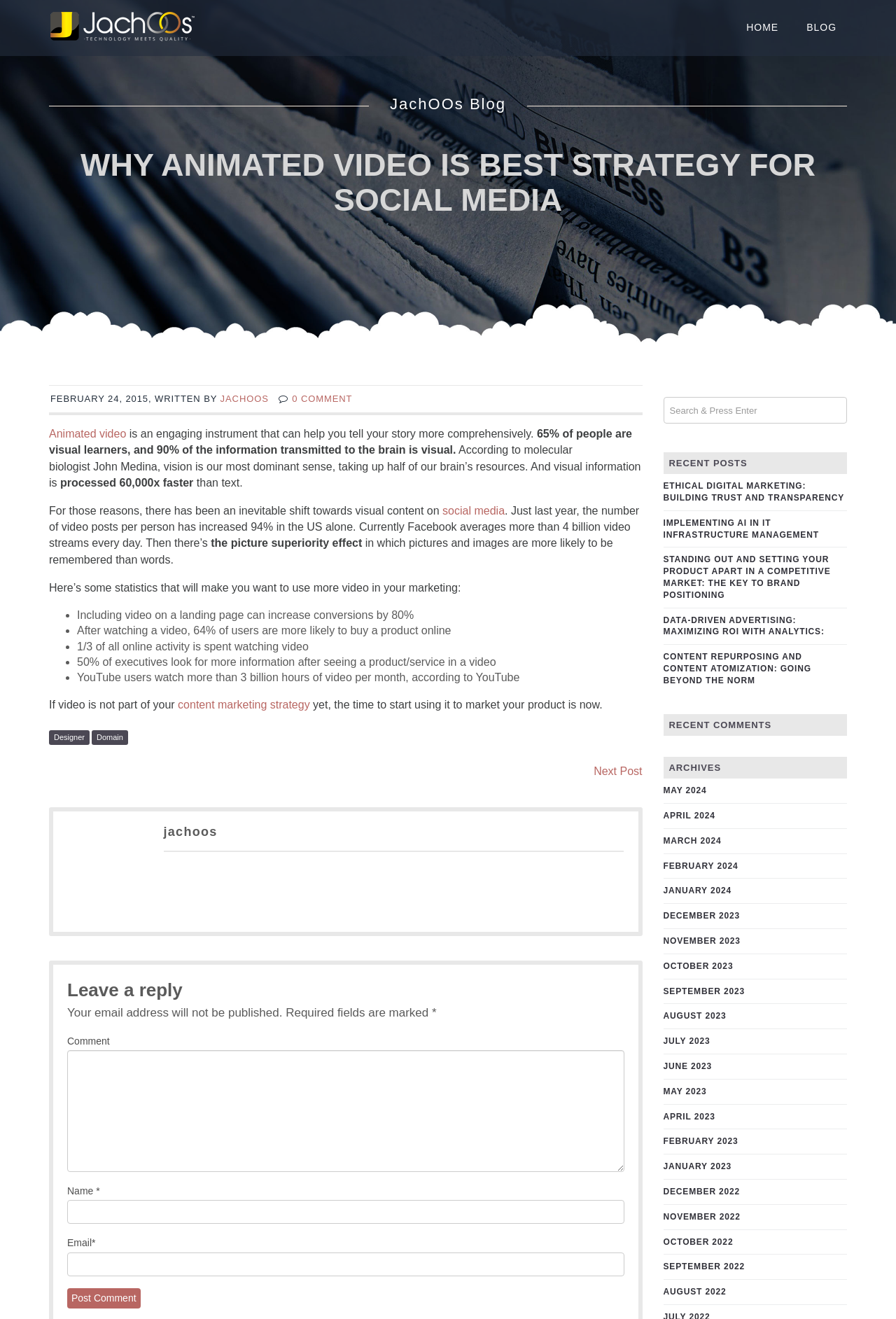Please determine the bounding box coordinates of the clickable area required to carry out the following instruction: "Click on the 'HOME' link". The coordinates must be four float numbers between 0 and 1, represented as [left, top, right, bottom].

[0.821, 0.014, 0.881, 0.029]